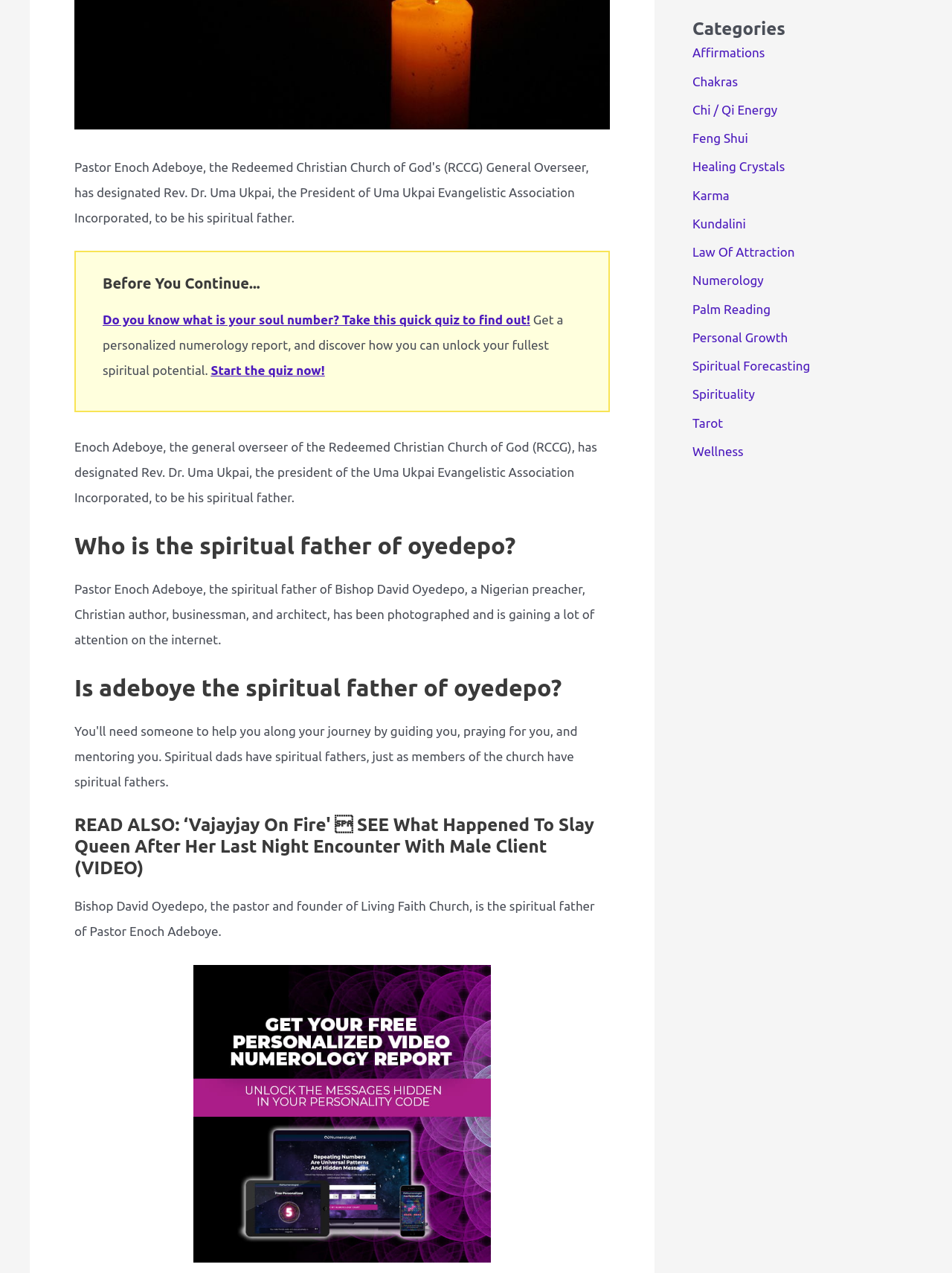Bounding box coordinates are specified in the format (top-left x, top-left y, bottom-right x, bottom-right y). All values are floating point numbers bounded between 0 and 1. Please provide the bounding box coordinate of the region this sentence describes: Personal Growth

[0.727, 0.259, 0.828, 0.271]